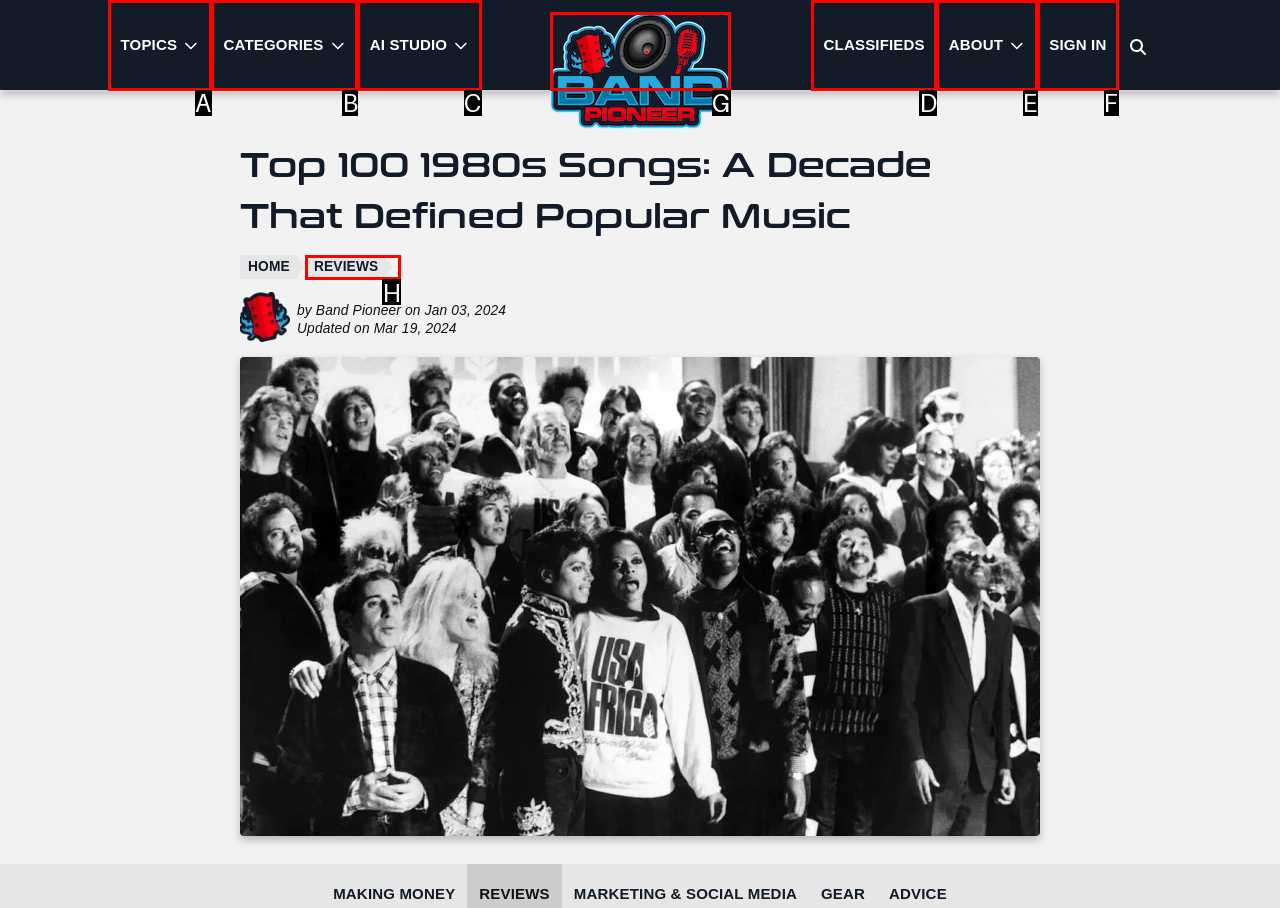Which option should I select to accomplish the task: Read reviews? Respond with the corresponding letter from the given choices.

H